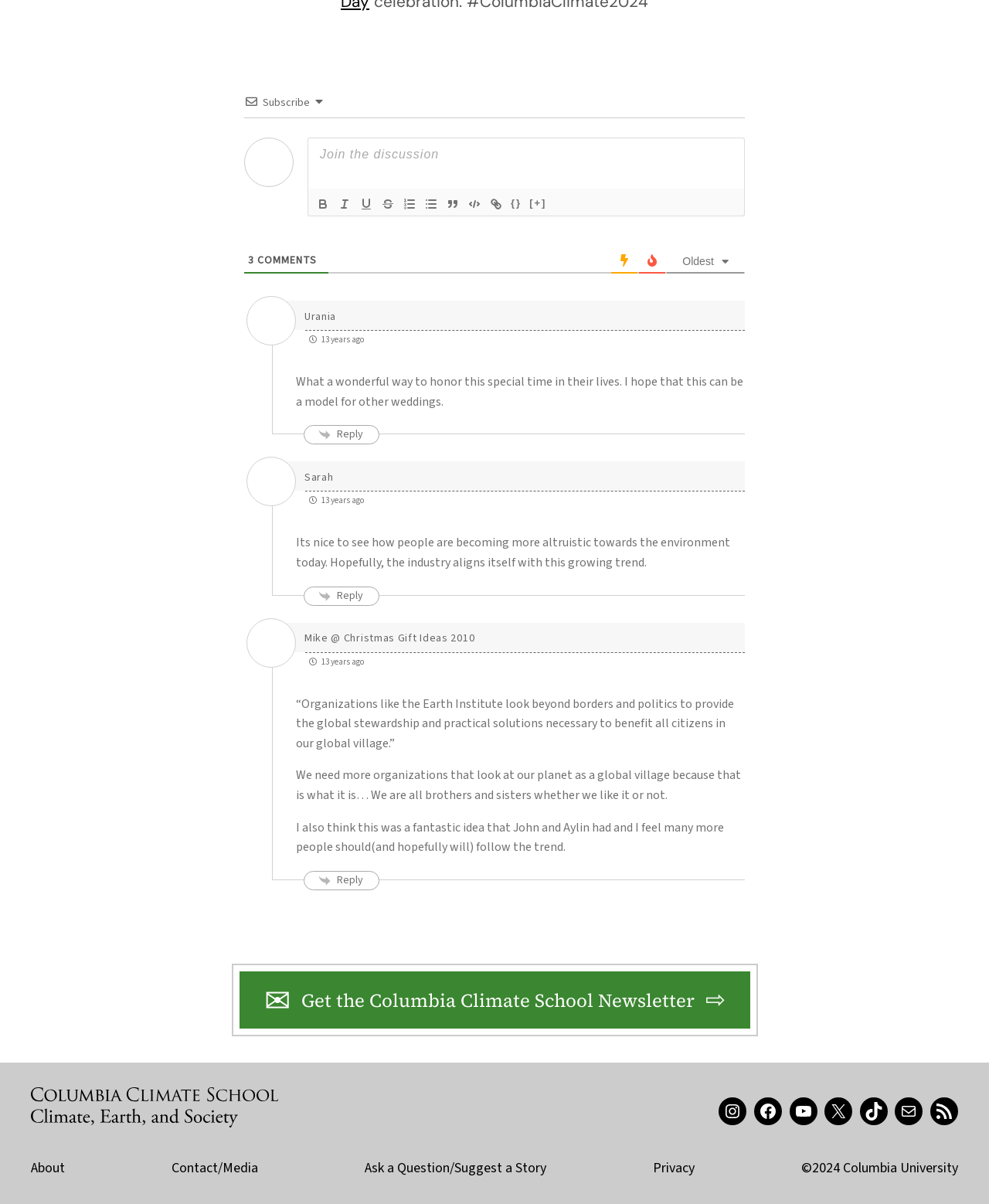Please specify the bounding box coordinates of the clickable section necessary to execute the following command: "Subscribe".

[0.266, 0.079, 0.313, 0.092]